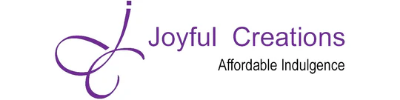Answer the question briefly using a single word or phrase: 
What is the tagline of 'Joyful Creations'?

Affordable Indulgence